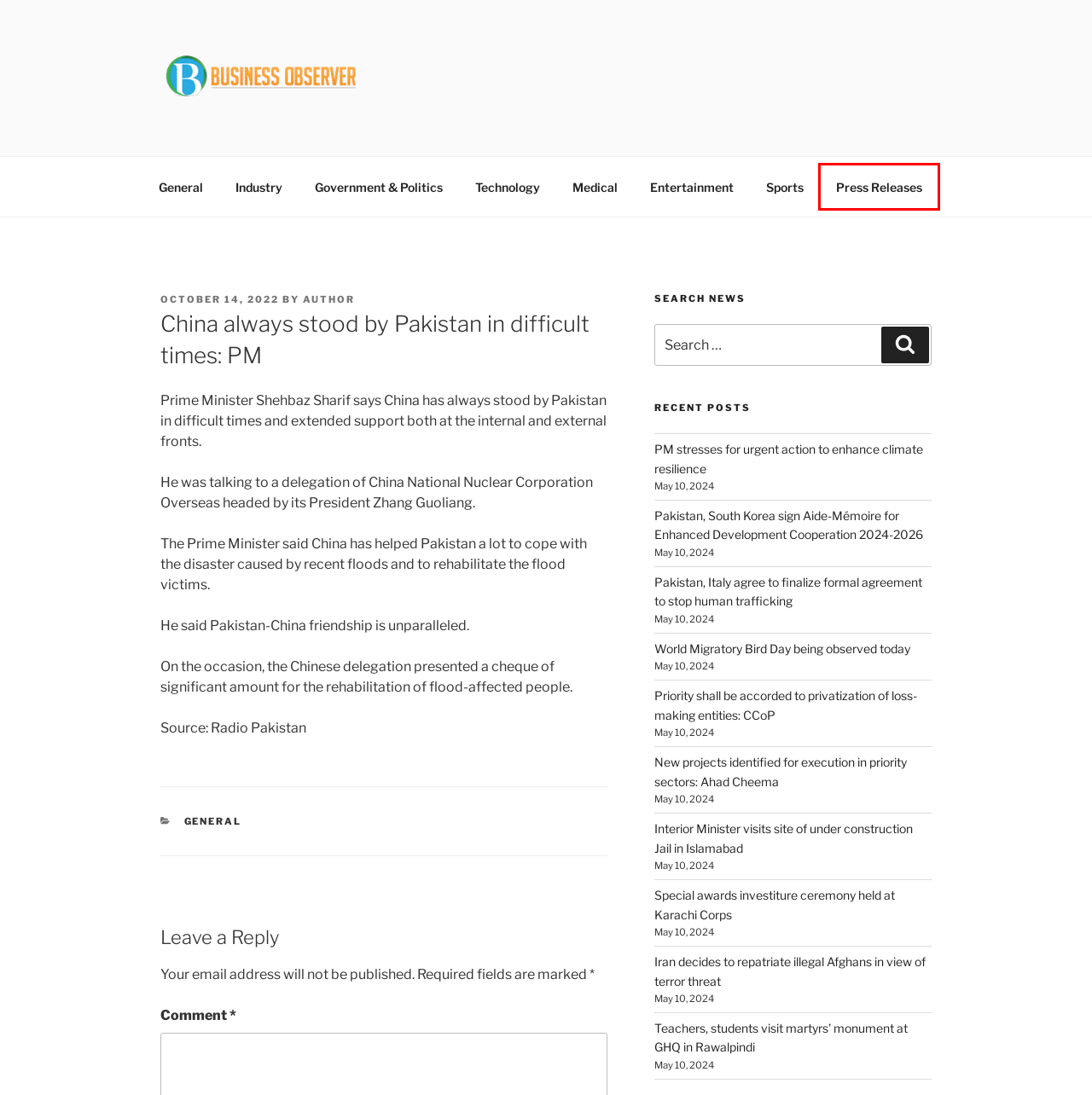You are presented with a screenshot of a webpage containing a red bounding box around a particular UI element. Select the best webpage description that matches the new webpage after clicking the element within the bounding box. Here are the candidates:
A. General – Business Observer
B. Sports – Business Observer
C. Business Observer – Updates Regarding Business!
D. Entertainment – Business Observer
E. Special awards investiture ceremony held at Karachi Corps – Business Observer
F. Author – Business Observer
G. Industry – Business Observer
H. Press Release – Business Observer

H